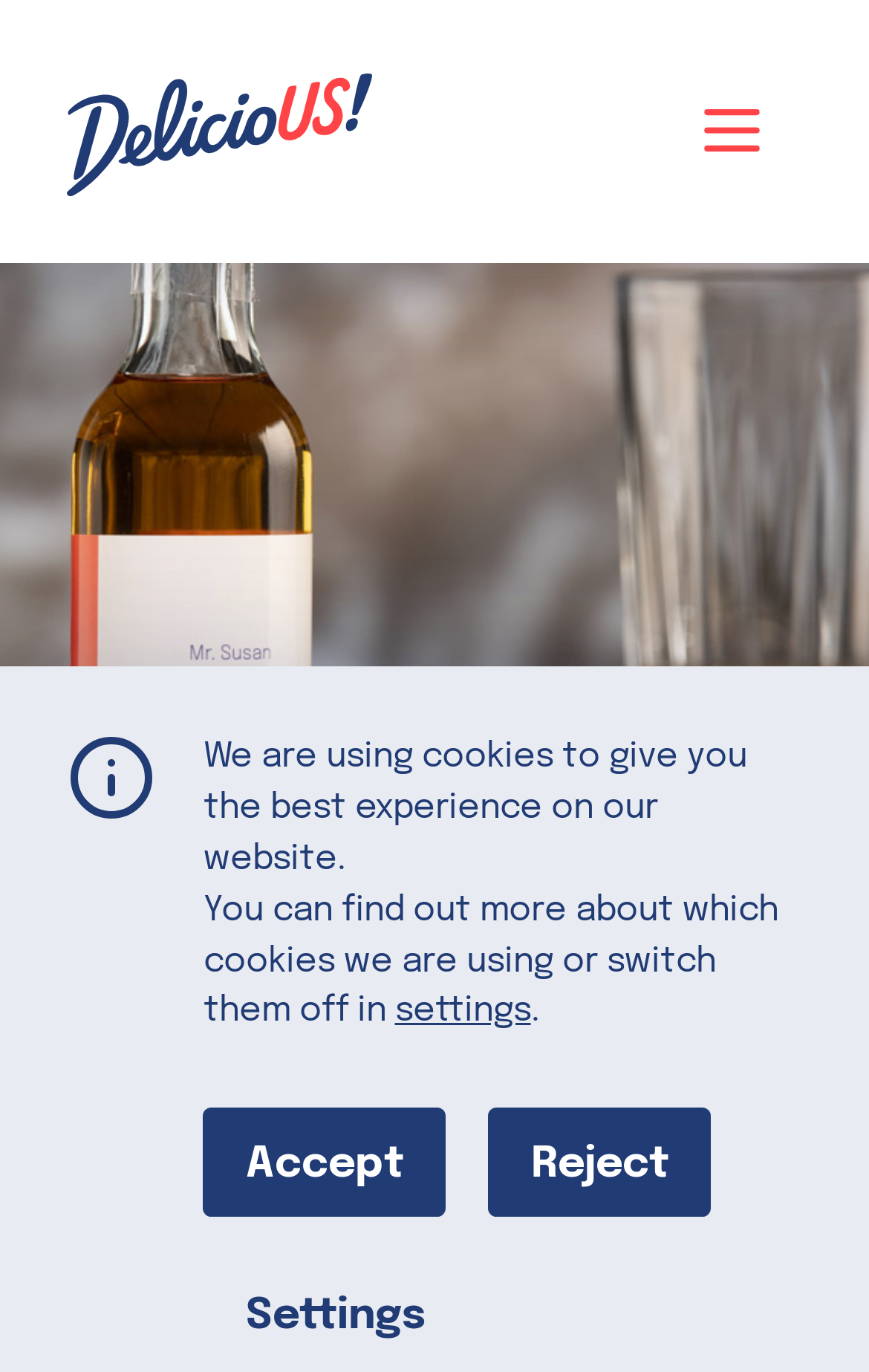Generate a comprehensive description of the contents of the webpage.

The webpage is titled "Bacon Old Fashioned – DelicioUS!" and features a logo of DelicioUS at the top left corner. Below the logo, there is a menu button with a dropdown list containing links to "Home" and "Recipes". 

On the top right corner, there is a notification bar with a message about the website using cookies to provide the best experience. The message is divided into two lines, with the second line mentioning the option to switch off cookies or learn more about them. 

Next to the notification message, there are three buttons: "Accept", "Reject", and "Settings". The "Settings" button is duplicated, with one instance located below the notification message and another at the bottom left corner of the page. 

The rest of the webpage content is not described in the provided accessibility tree, but the meta description suggests that the page might be about a recipe or a drink that combines bacon and bourbon, with a technique called fat-washing.